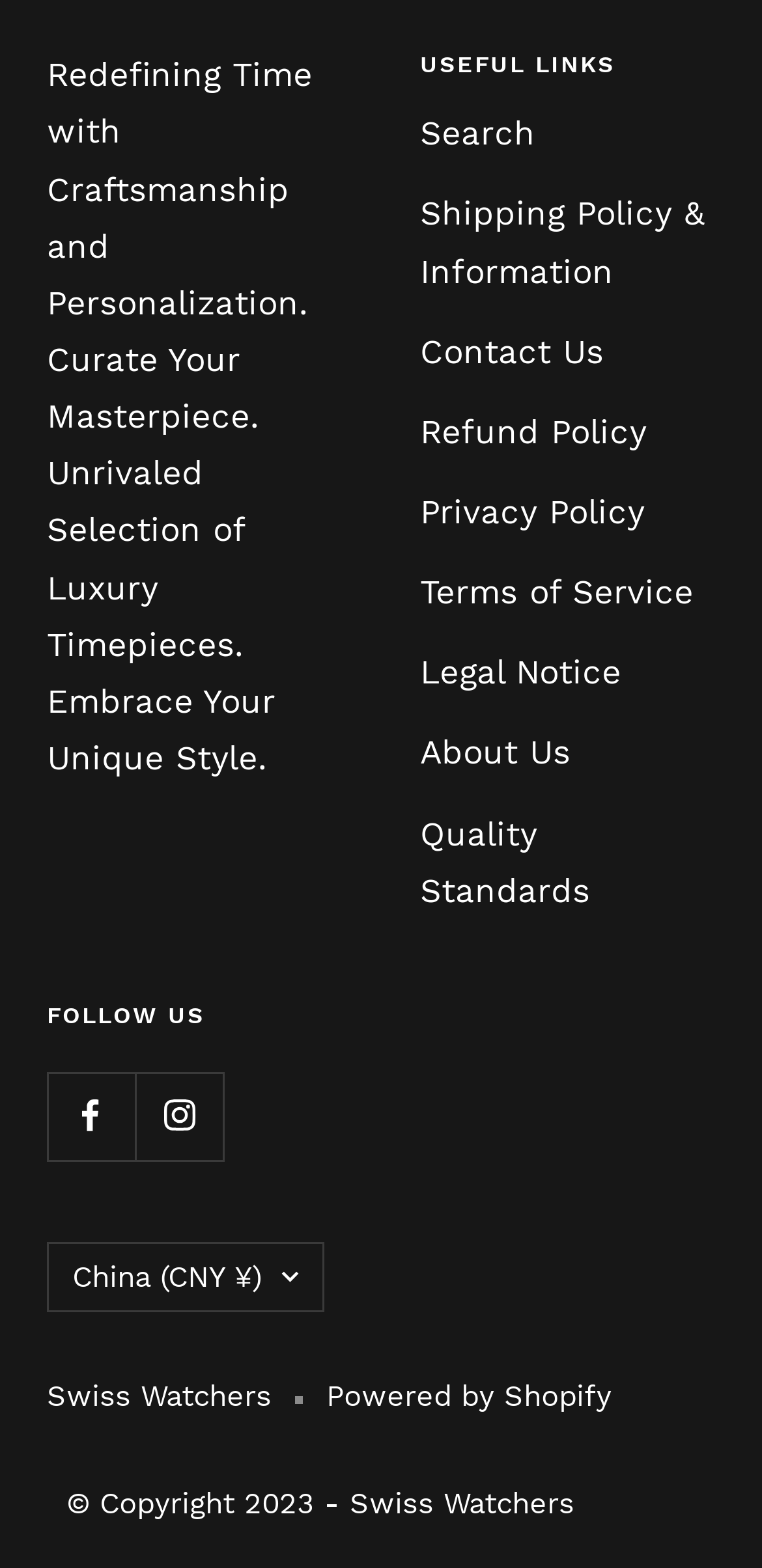Give a one-word or phrase response to the following question: How many social media platforms are linked on this website?

Two